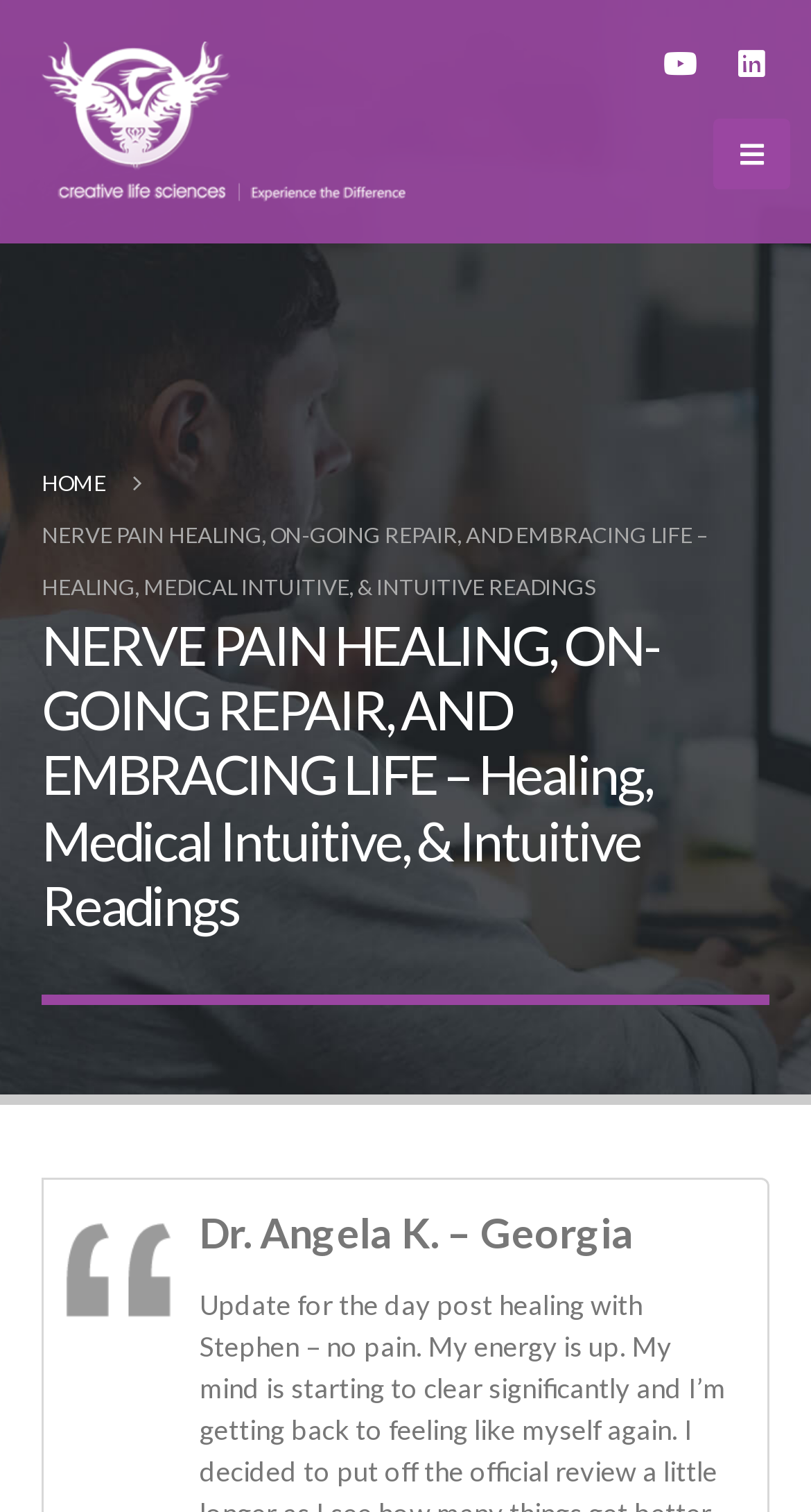Predict the bounding box of the UI element that fits this description: "Home".

[0.051, 0.303, 0.131, 0.337]